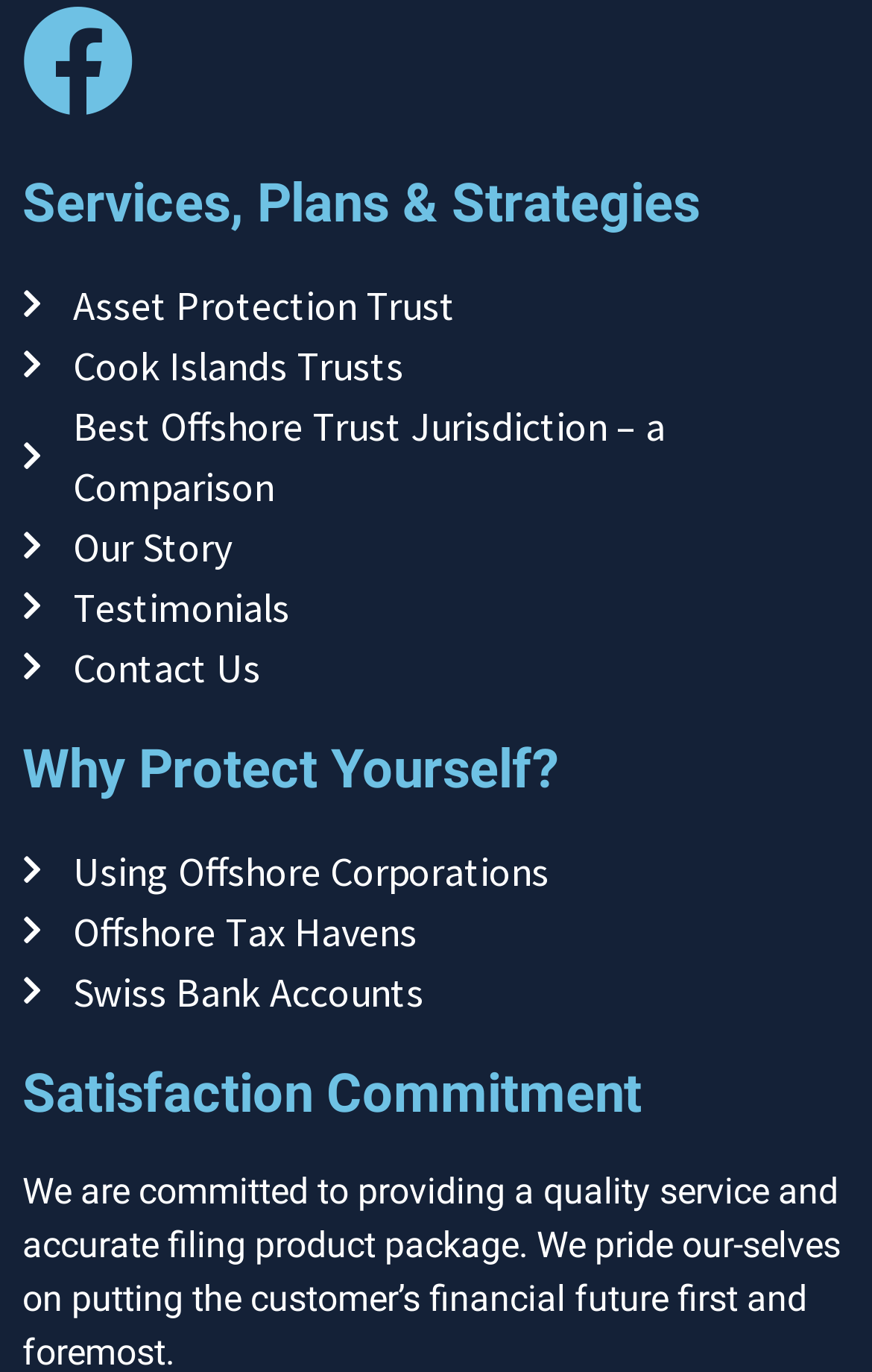How many sections are there on the webpage?
Using the information presented in the image, please offer a detailed response to the question.

I identified three distinct sections on the webpage based on the gaps in the y1 coordinates of the heading elements: 'Services, Plans & Strategies', 'Why Protect Yourself?', and 'Satisfaction Commitment'. Each section has a separate heading and a set of links or content.